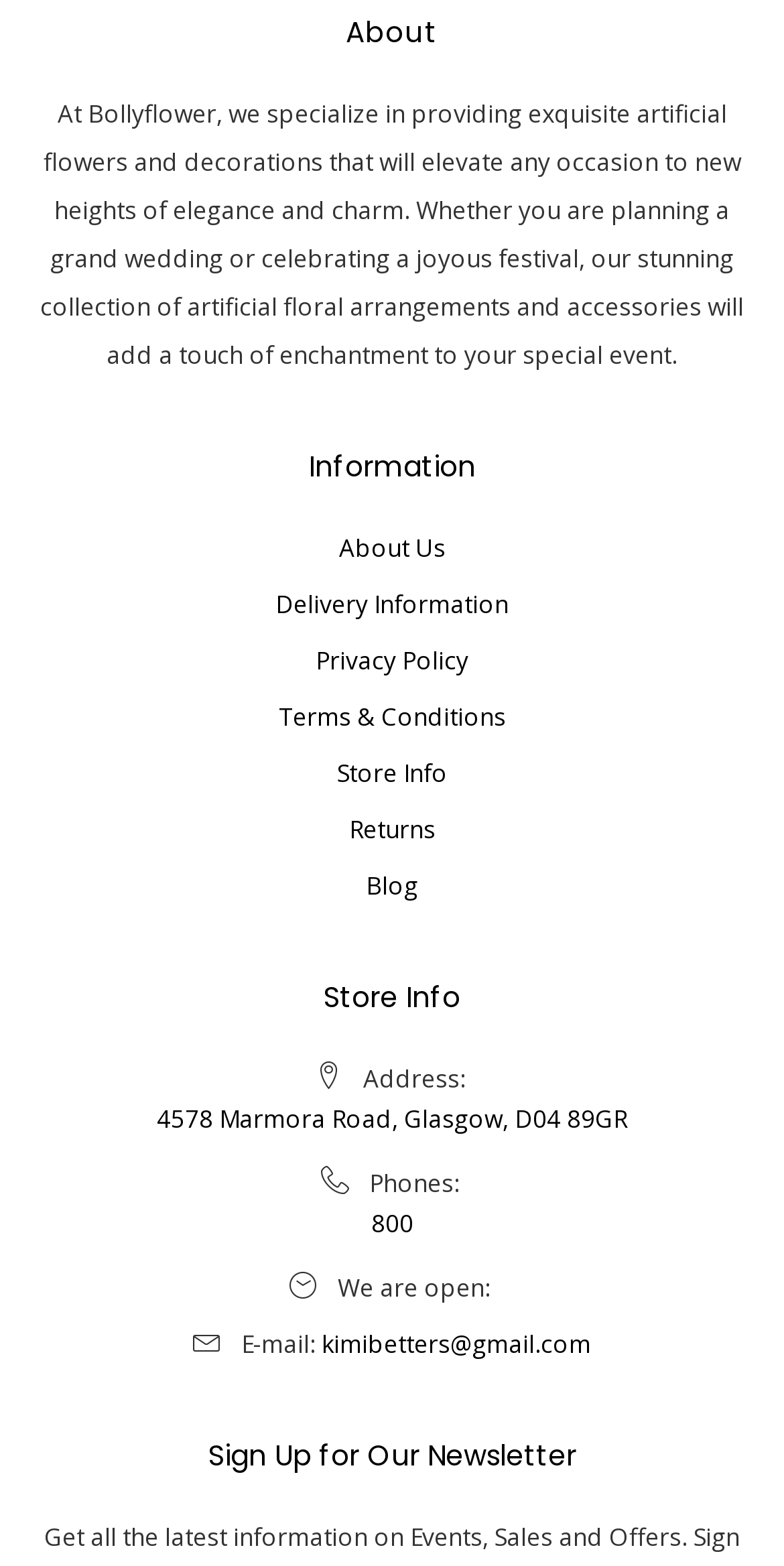Pinpoint the bounding box coordinates of the element you need to click to execute the following instruction: "Click About Us". The bounding box should be represented by four float numbers between 0 and 1, in the format [left, top, right, bottom].

[0.432, 0.335, 0.568, 0.366]